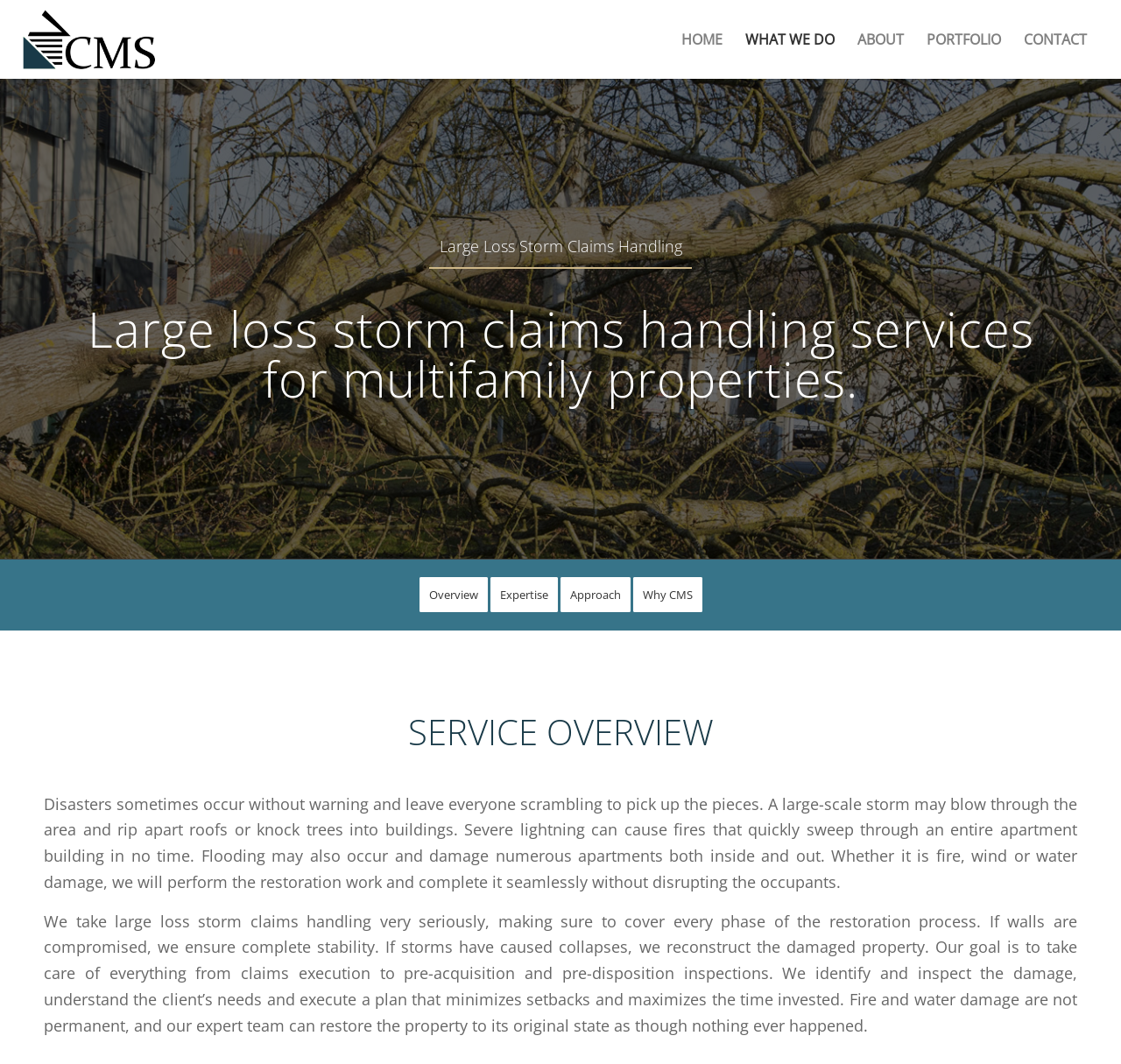What kind of damage does the company restore?
Please answer the question with a single word or phrase, referencing the image.

Fire, wind, water damage